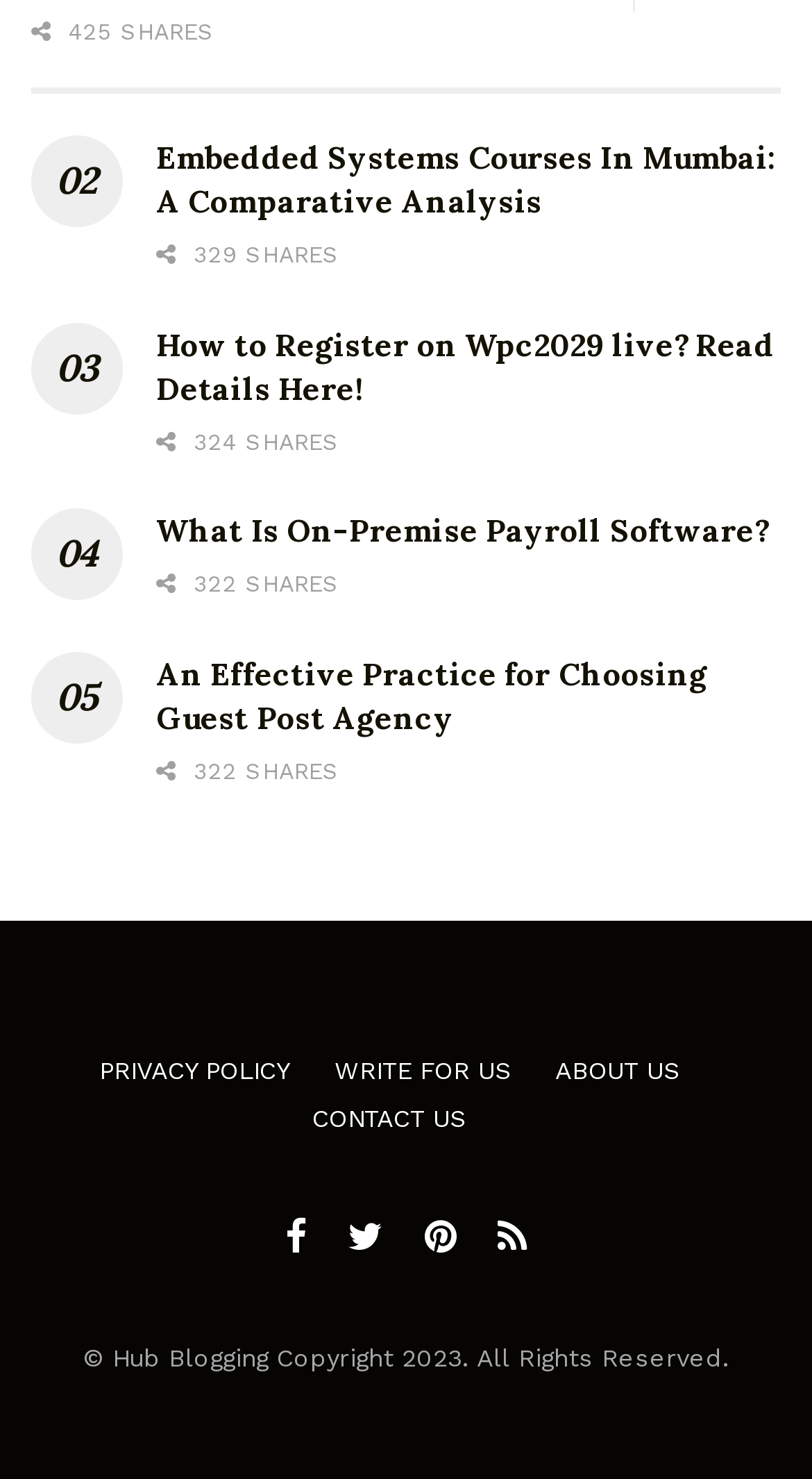How many share buttons are on the page?
Answer briefly with a single word or phrase based on the image.

10